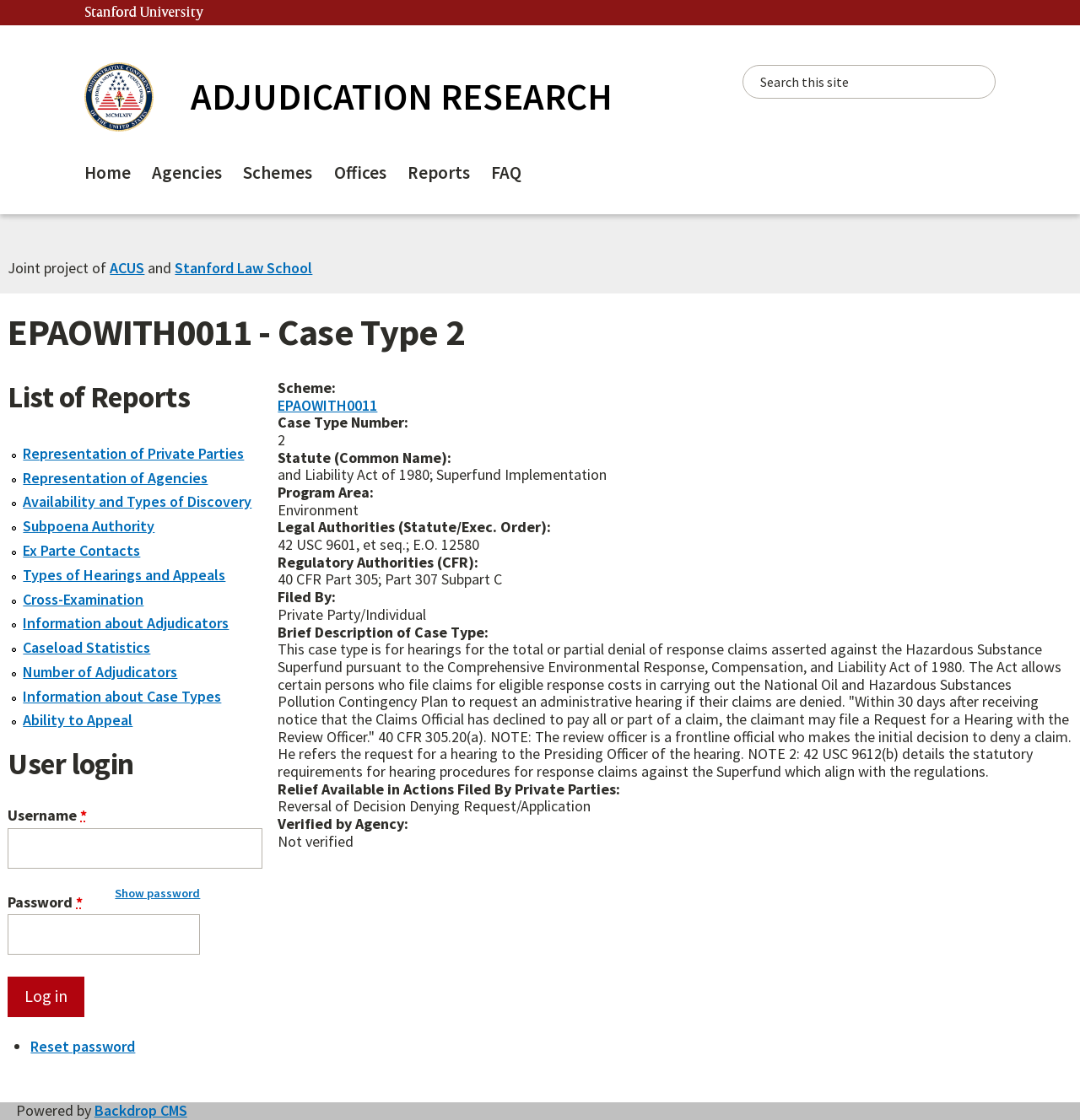Analyze and describe the webpage in a detailed narrative.

This webpage is about a case type, specifically EPAOWITH0011 - Case Type 2, related to adjudication research. At the top, there is a site header with links to Stanford University and Home ADJUDICATION RESEARCH, accompanied by a search bar. Below the header, there is a navigation menu with links to Home, Agencies, Schemes, Offices, Reports, and FAQ.

The main content of the page is divided into two sections. The first section displays information about the case type, including scheme, case type number, statute, program area, legal authorities, regulatory authorities, filed by, brief description of case type, relief available in actions filed by private parties, and verified by agency. The brief description of case type is a lengthy text that explains the purpose and procedures of the case type.

The second section is a list of reports, which includes links to various topics such as representation of private parties, representation of agencies, availability and types of discovery, subpoena authority, ex parte contacts, types of hearings and appeals, cross-examination, information about adjudicators, caseload statistics, number of adjudicators, information about case types, and ability to appeal.

At the bottom of the page, there is a user login section with fields for username and password, along with a "Log in" button and a link to reset password.